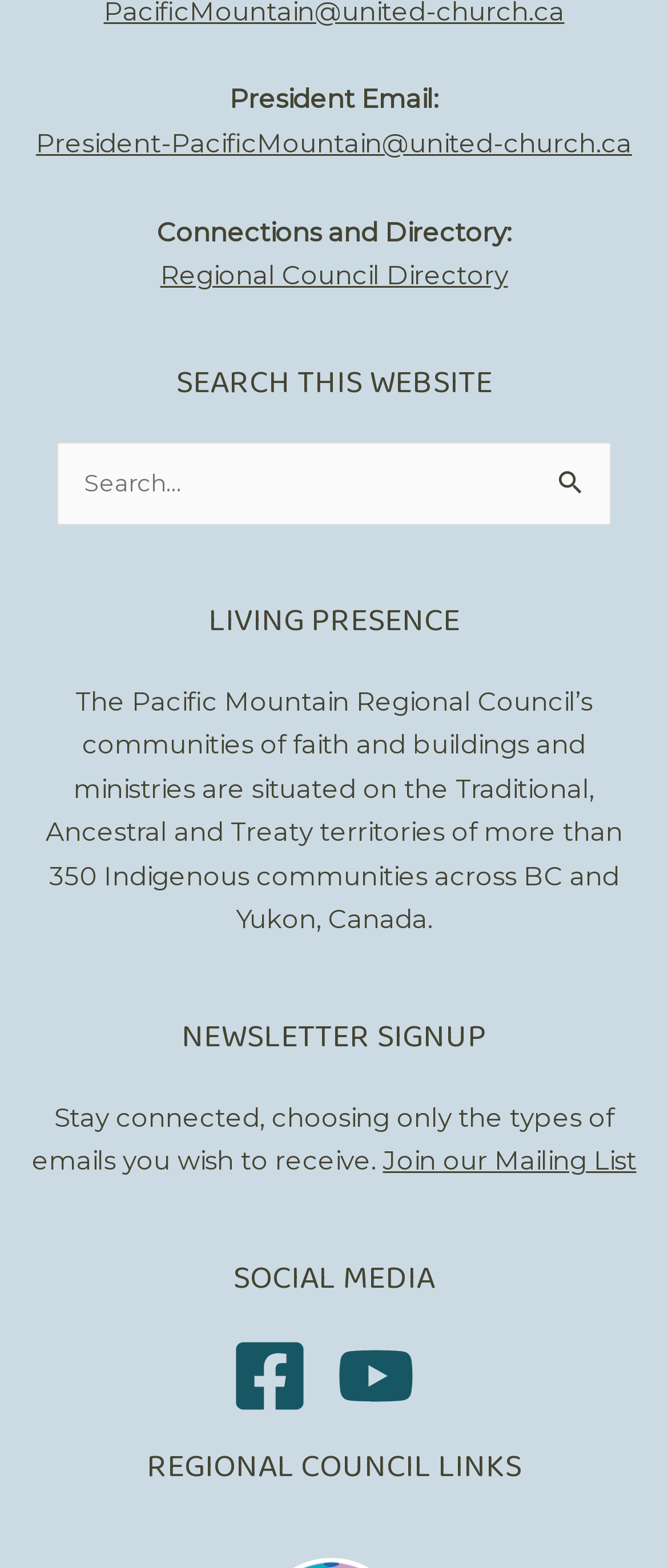Carefully examine the image and provide an in-depth answer to the question: What is the name of the region where the communities of faith are situated?

I found the name of the region by looking at the static text 'The Pacific Mountain Regional Council’s communities of faith and buildings and ministries are situated on the Traditional, Ancestral and Treaty territories of more than 350 Indigenous communities across BC and Yukon, Canada.' which is located below the heading 'LIVING PRESENCE'.